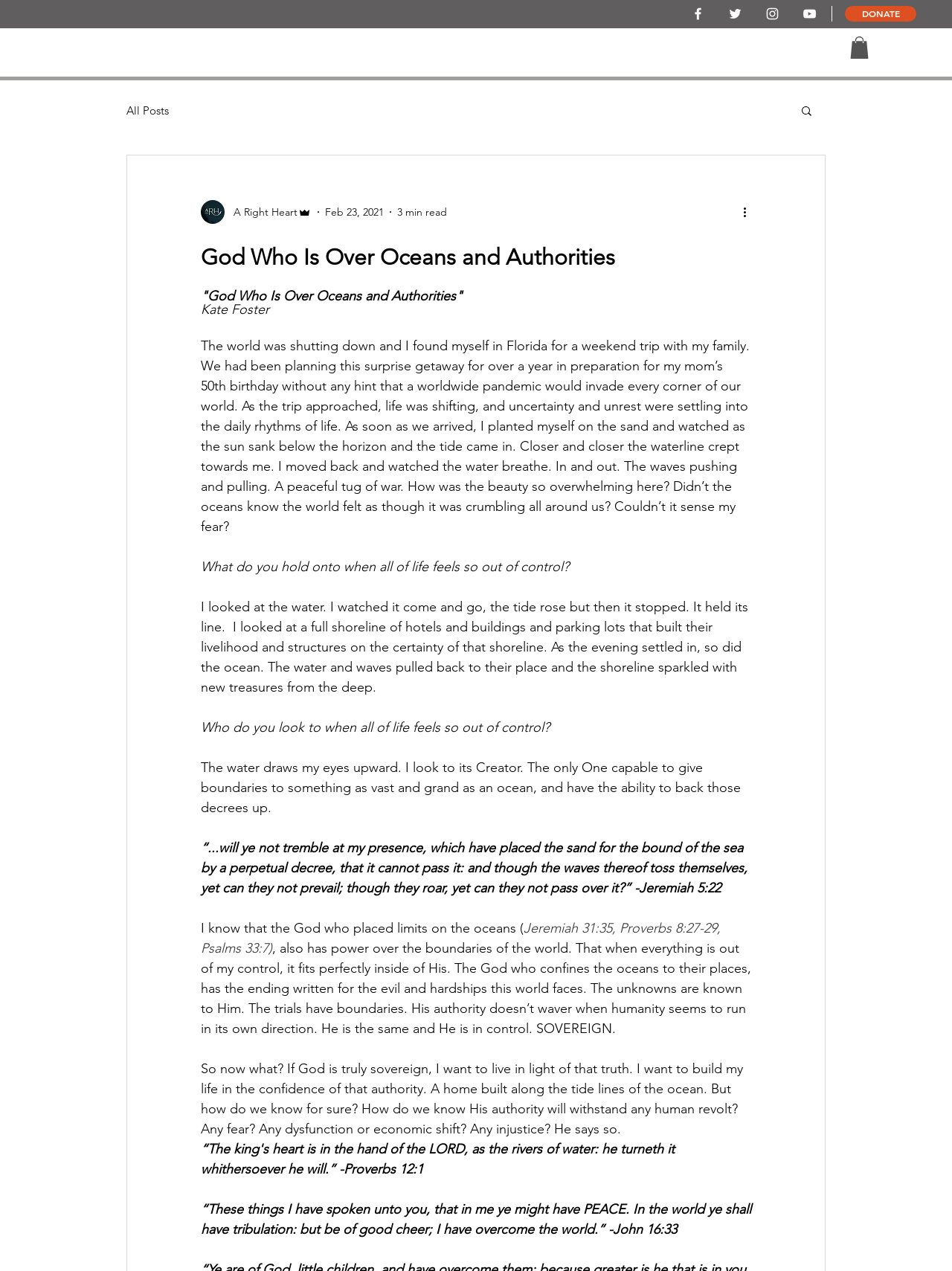Select the bounding box coordinates of the element I need to click to carry out the following instruction: "Read more about the author".

[0.211, 0.157, 0.236, 0.176]